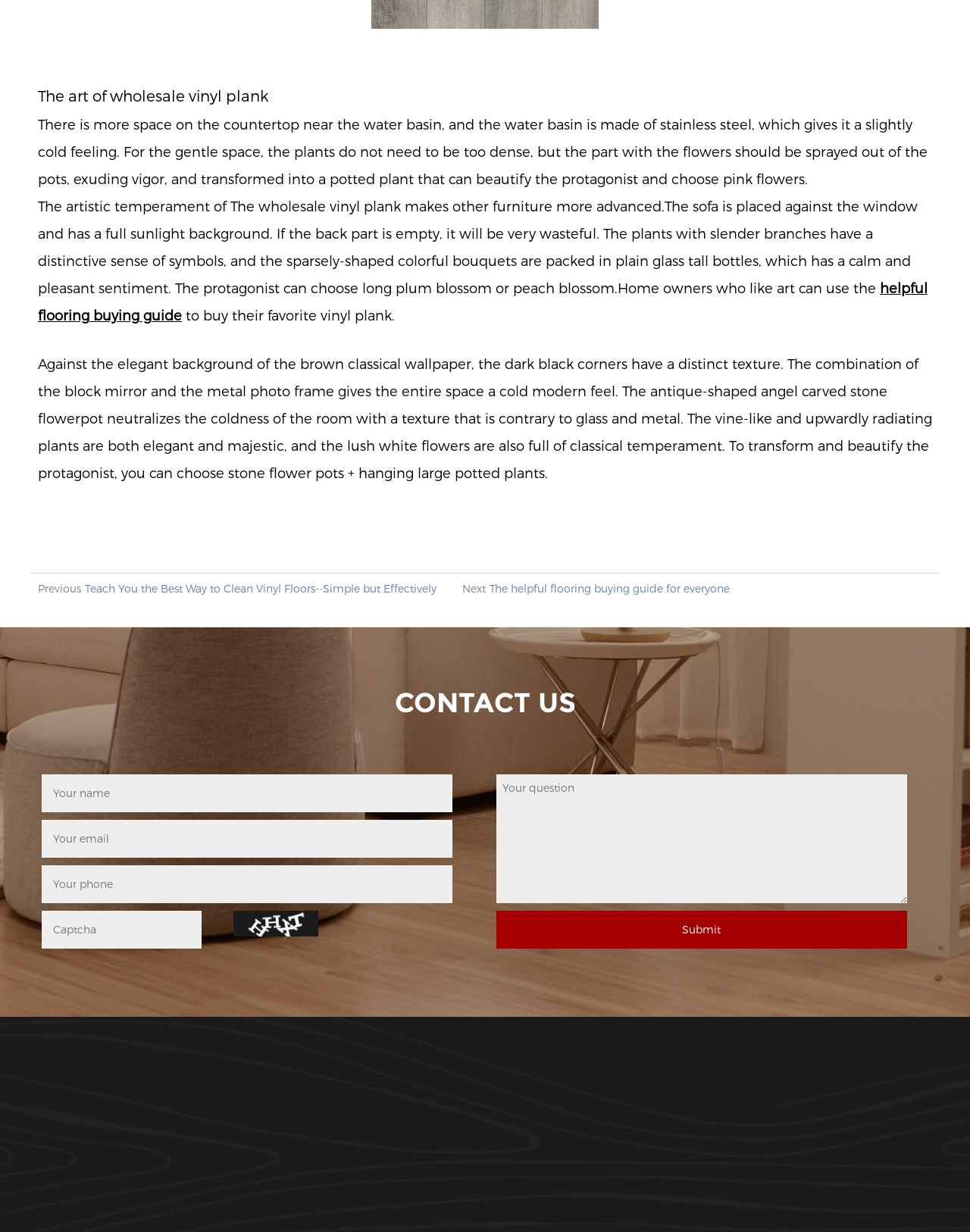Identify the bounding box coordinates for the UI element described by the following text: "alt="captcha"". Provide the coordinates as four float numbers between 0 and 1, in the format [left, top, right, bottom].

[0.24, 0.739, 0.328, 0.76]